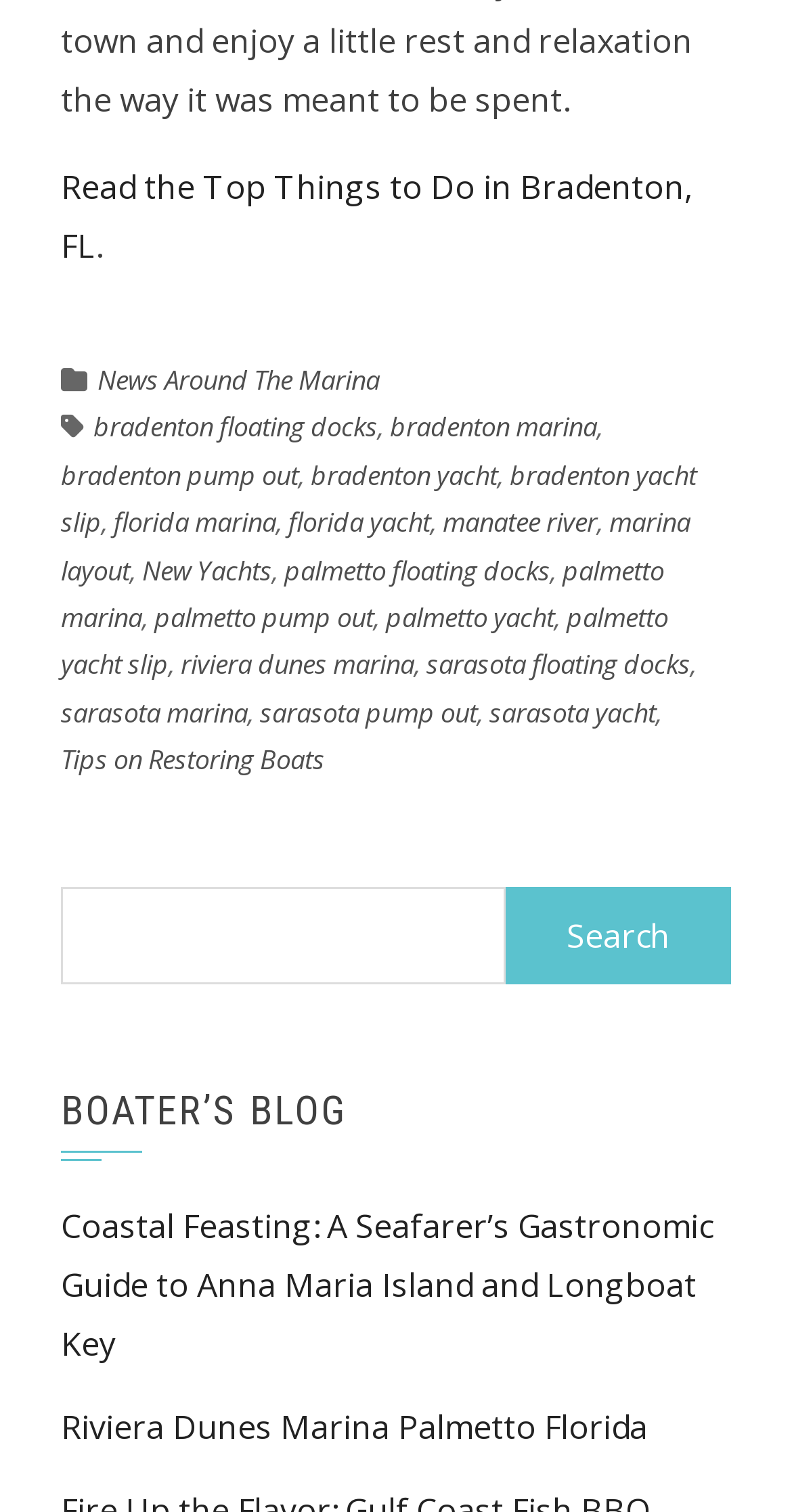Please answer the following question using a single word or phrase: 
What is the topic of the second blog post?

Riviera Dunes Marina